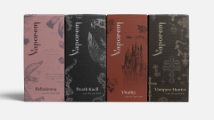Give a comprehensive caption for the image.

The image showcases a beautifully designed collection of perfume packaging from the brand "Vaporem." This striking presentation features four distinct boxes, each representing a different scent. The designs draw inspiration from gothic literature and architecture, reflecting themes of darkness and the supernatural. 

On the left, the pink box is labeled "Reflections," while the adjacent black box is titled "Dark Kiss." These two are followed by a rich red box labeled "Worthy," and a dark, textured box on the right named "Vampire Hunter." Each packaging combines antique imagery with a modern logo, harmonizing the historical inspirations with contemporary design elements. This project exemplifies a thematic visual continuity that conveys the essence of the scents within, while also telling a story through its aesthetic choices.